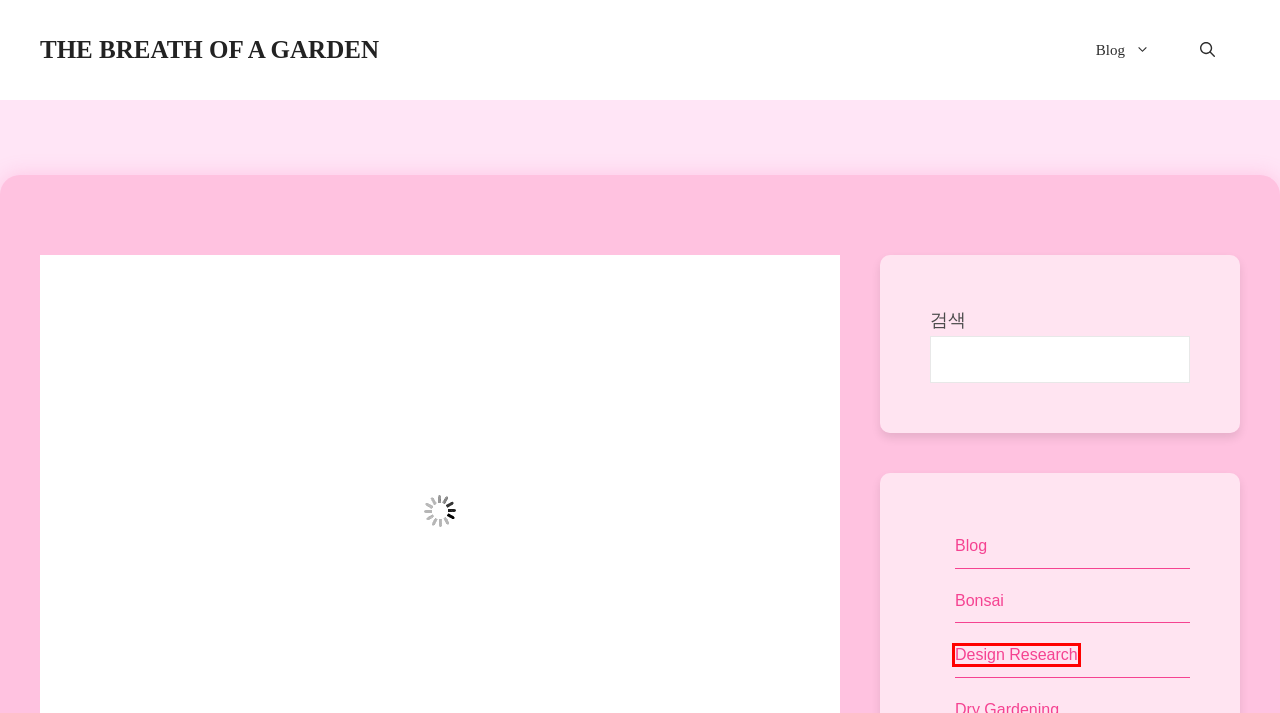Using the screenshot of a webpage with a red bounding box, pick the webpage description that most accurately represents the new webpage after the element inside the red box is clicked. Here are the candidates:
A. succulent plants - The breath of a garden
B. The breath of a garden - Welcome to The breath of a garden
C. Floral Display - The breath of a garden
D. Blog - The breath of a garden
E. Terrarium gardening - The breath of a garden
F. 5 Essential Tips for Silver Dollar Jade Care: A Comprehensive Exploration
G. Design Research - The breath of a garden
H. Bonsai - The breath of a garden

G